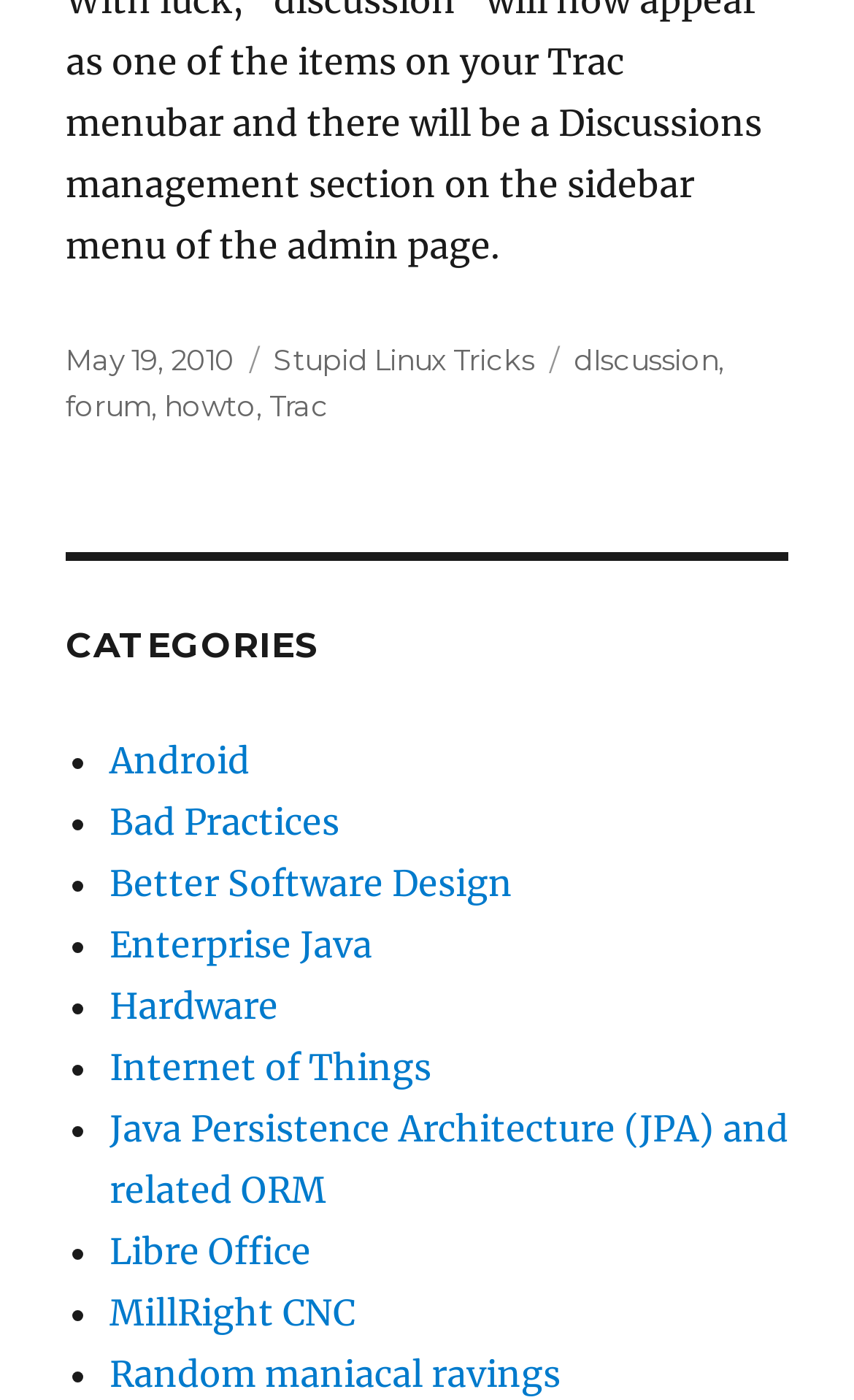Provide your answer to the question using just one word or phrase: How many tags are listed in the footer section?

Three